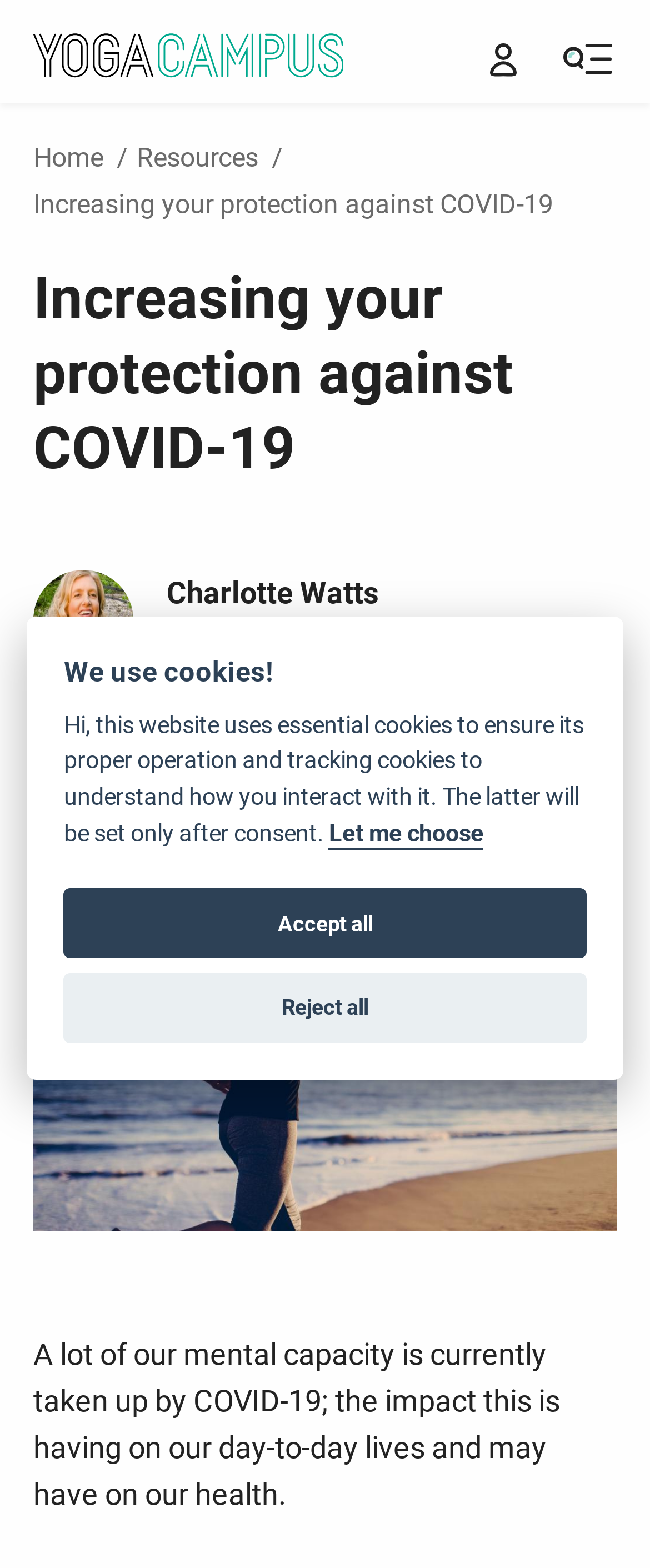Find the bounding box coordinates of the clickable area that will achieve the following instruction: "Share on Facebook".

[0.354, 0.521, 0.406, 0.561]